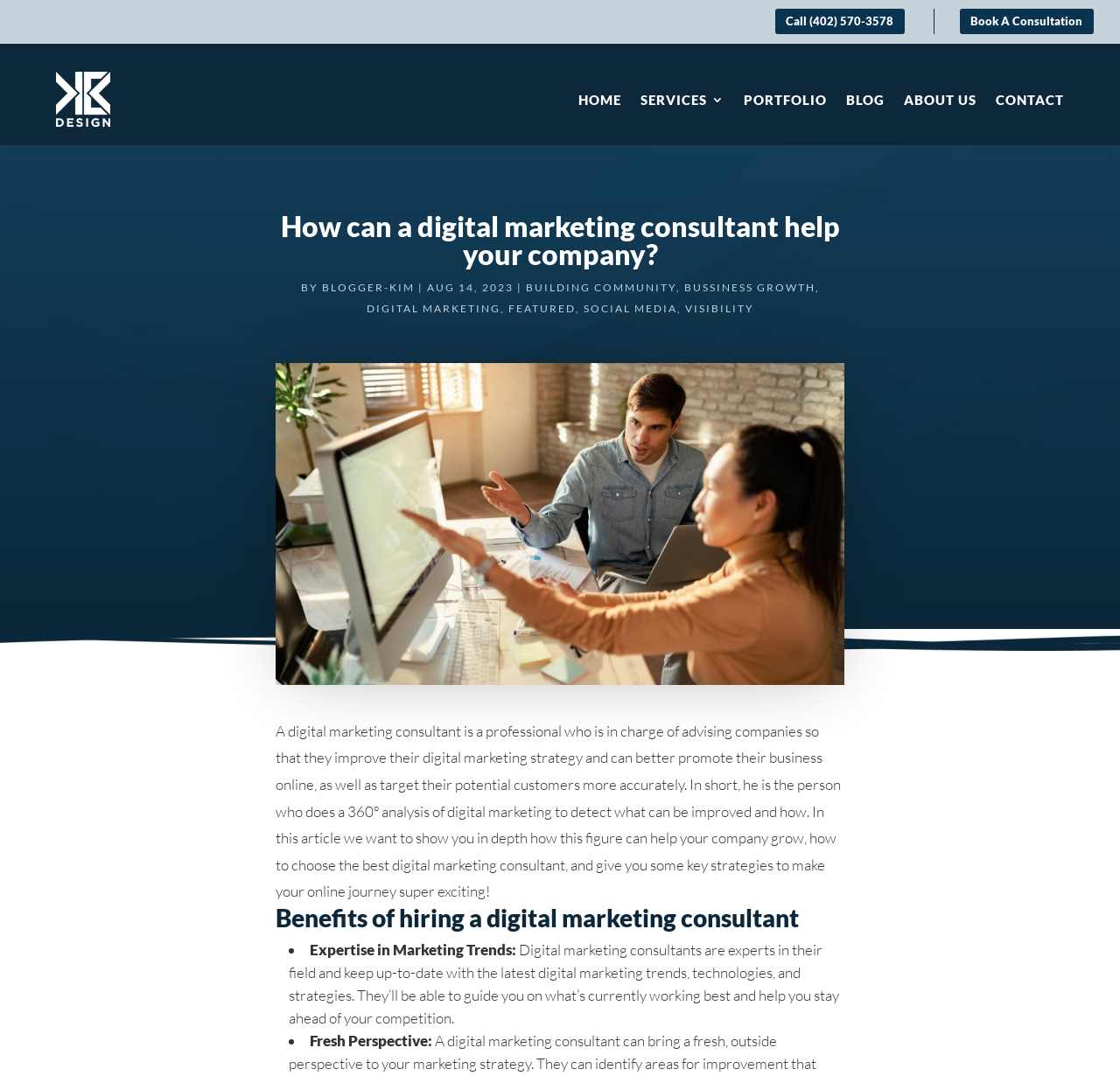Please identify the bounding box coordinates of the clickable area that will fulfill the following instruction: "Call the company". The coordinates should be in the format of four float numbers between 0 and 1, i.e., [left, top, right, bottom].

[0.692, 0.008, 0.808, 0.032]